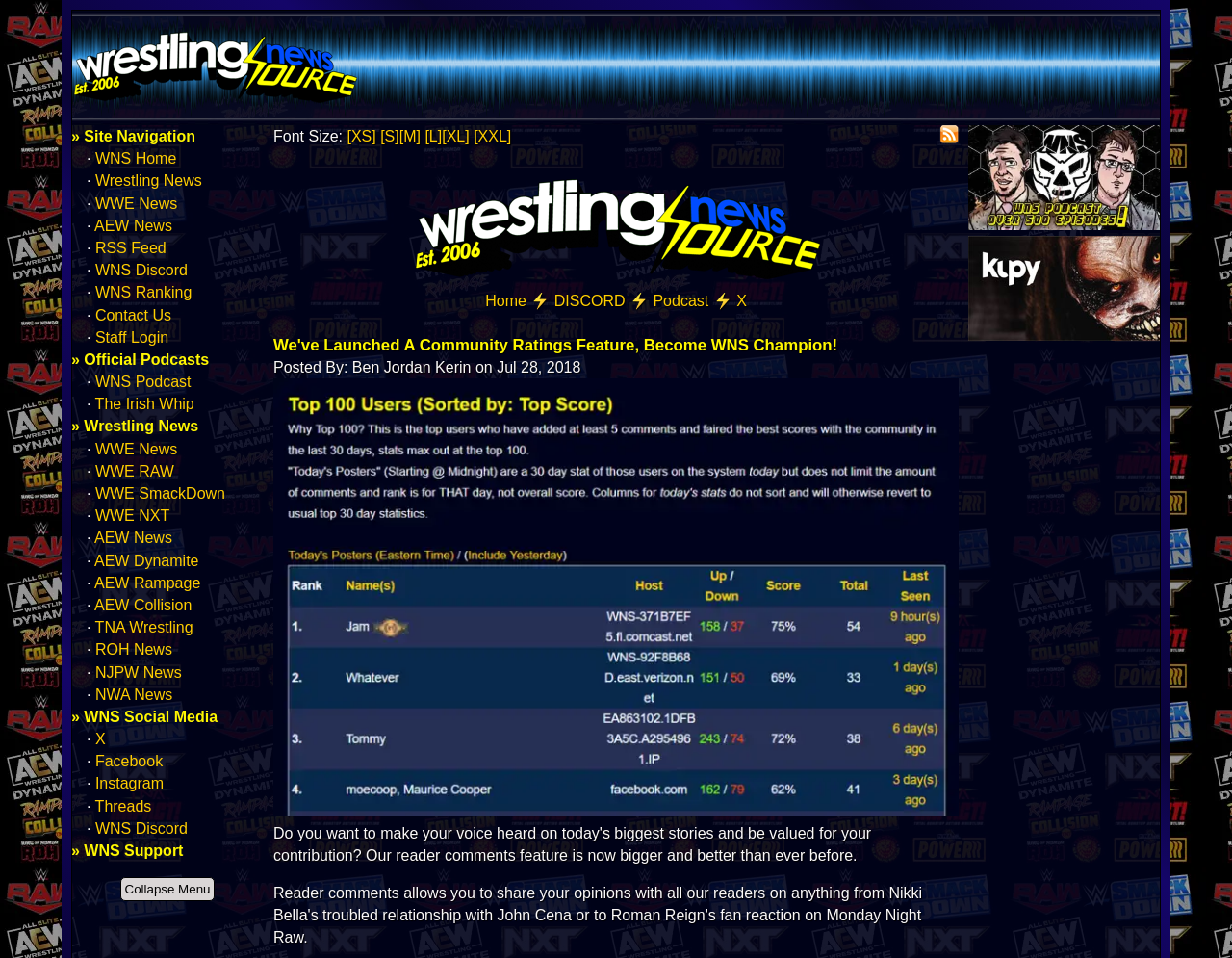Based on the image, please respond to the question with as much detail as possible:
What is the date of the posted article?

The date of the posted article can be determined by looking at the static text element with the text 'Posted By: Ben Jordan Kerin on Jul 28, 2018', which is located below the main heading.